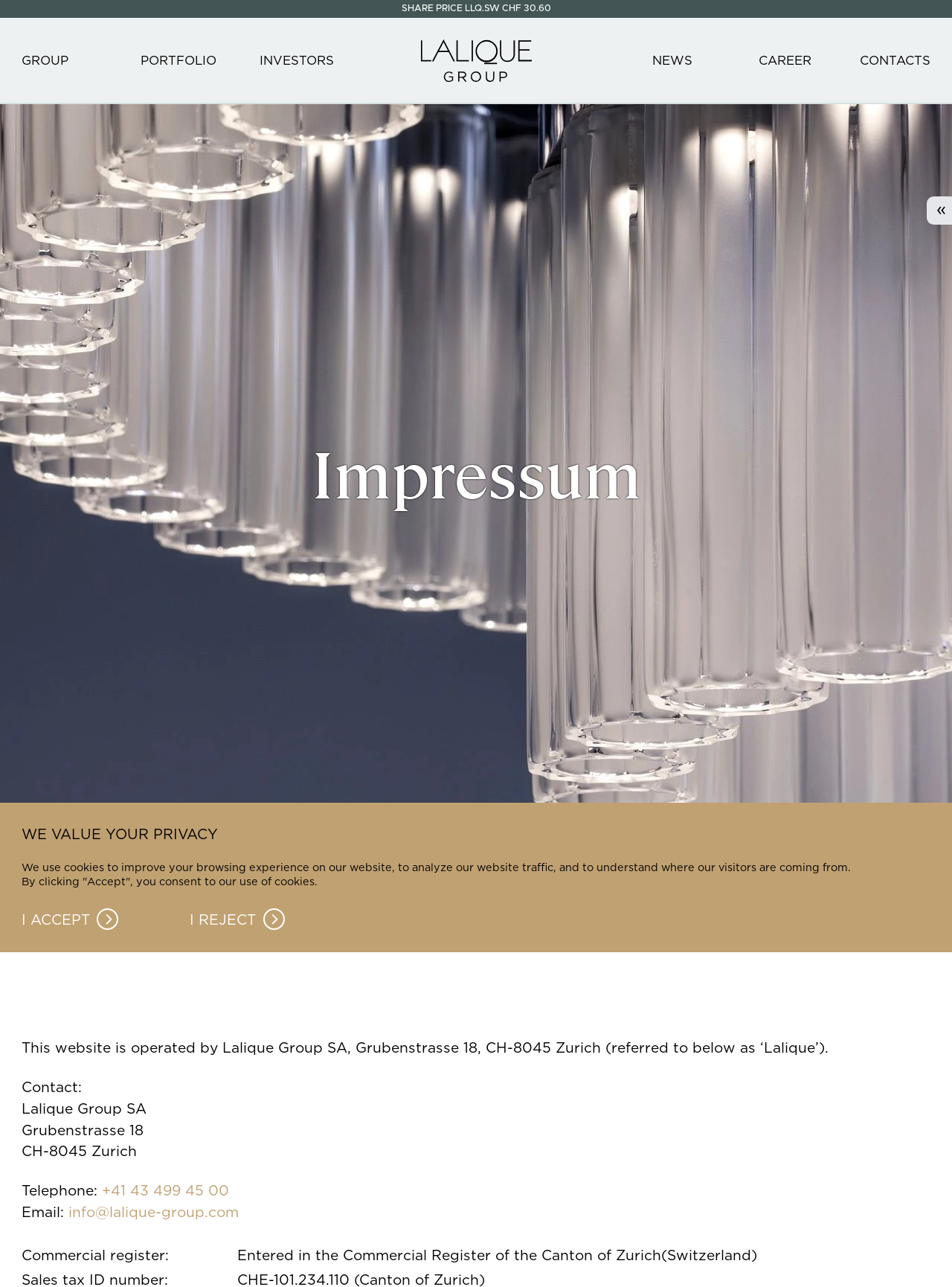Specify the bounding box coordinates of the element's region that should be clicked to achieve the following instruction: "View news". The bounding box coordinates consist of four float numbers between 0 and 1, in the format [left, top, right, bottom].

None